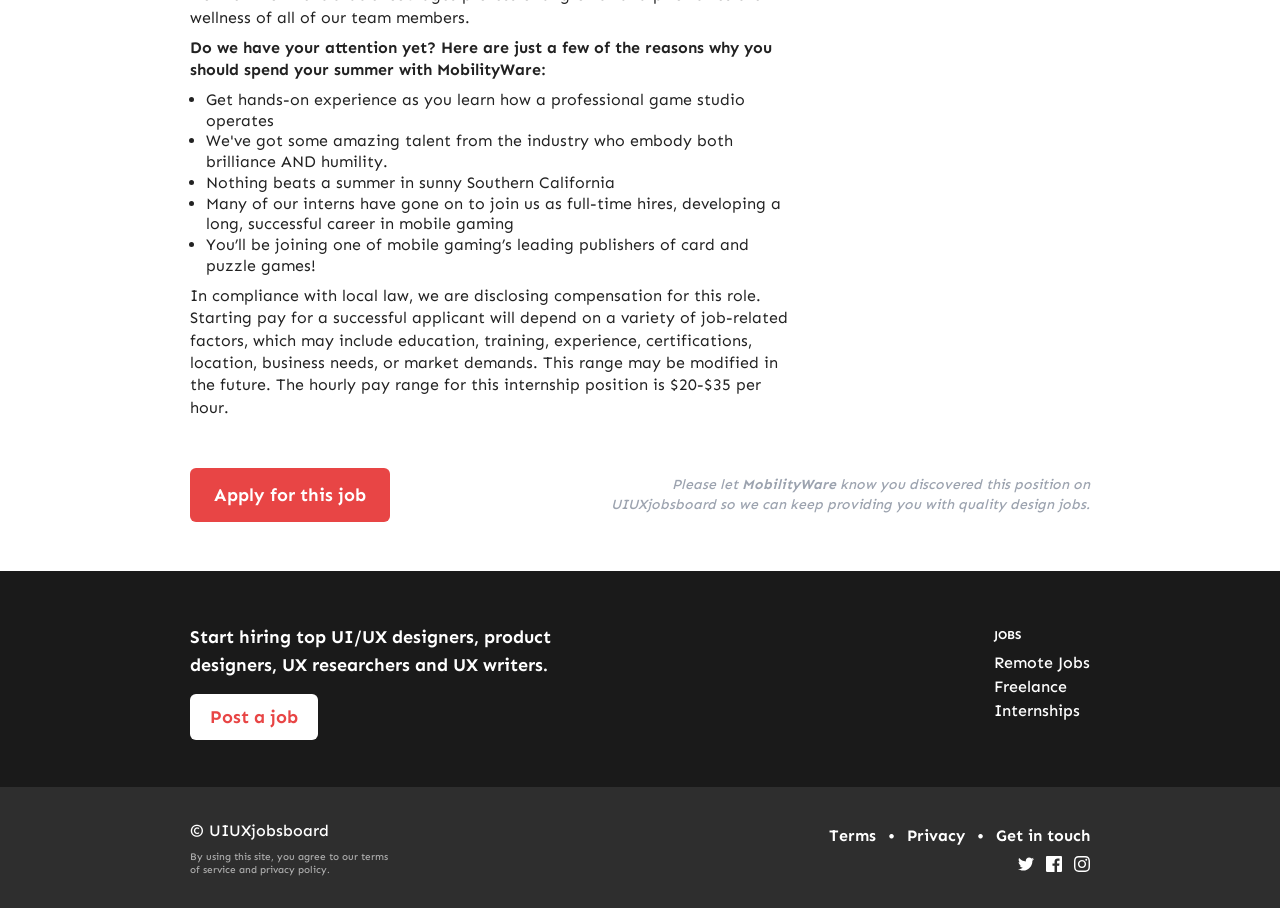Answer the question below in one word or phrase:
What are the three types of jobs mentioned at the bottom of the page?

Remote Jobs, Freelance, Internships